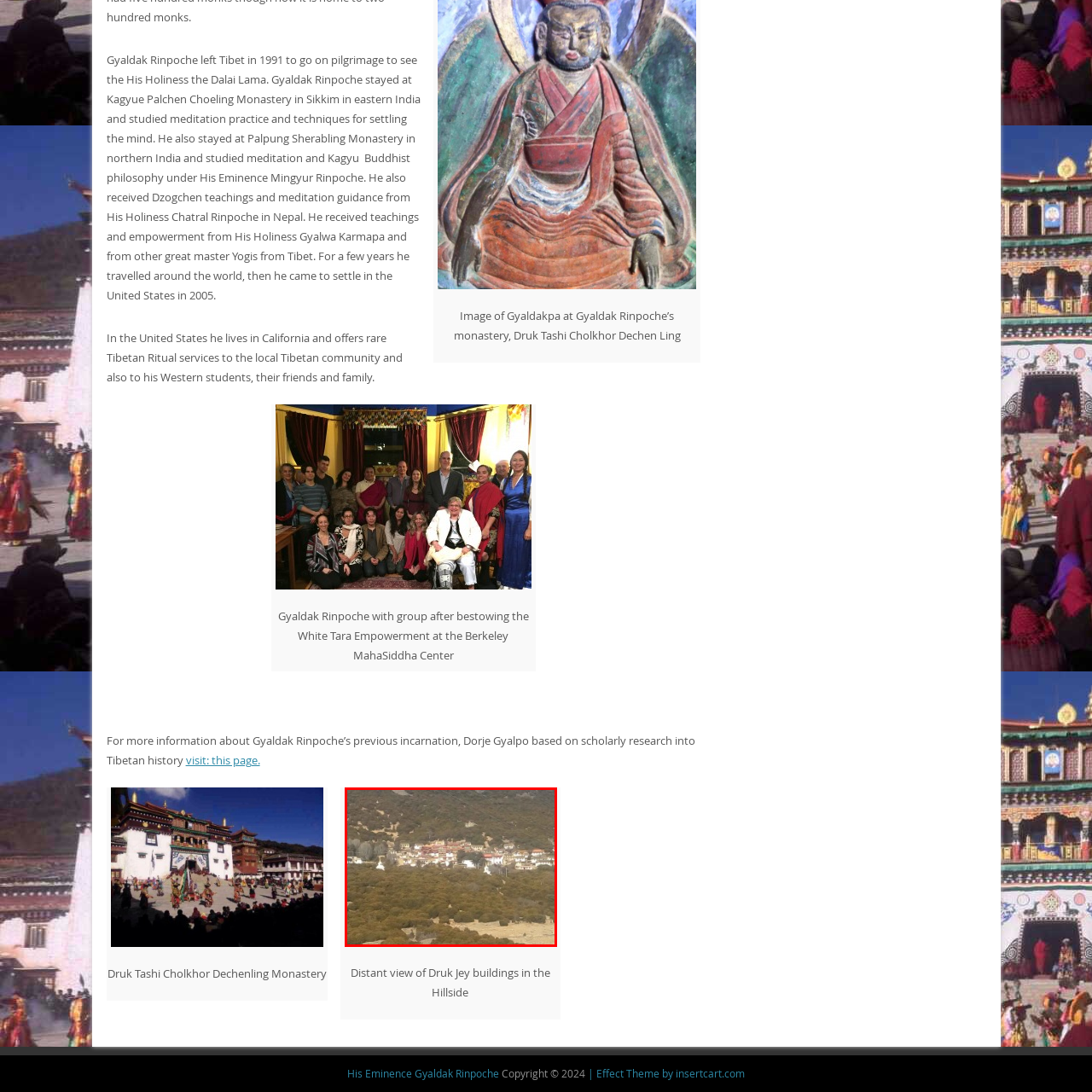What is the significance of this location?
Please carefully analyze the image highlighted by the red bounding box and give a thorough response based on the visual information contained within that section.

According to the caption, this location is significant in Tibetan Buddhism as it serves as a center for teachings and rituals offered by Gyaldak Rinpoche, providing spiritual guidance to both the Tibetan community and Western students.